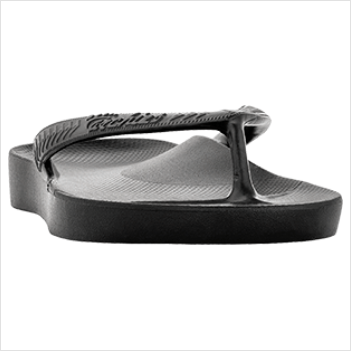What is the primary benefit of the arch support structure?
Based on the image, answer the question with a single word or brief phrase.

Comfort